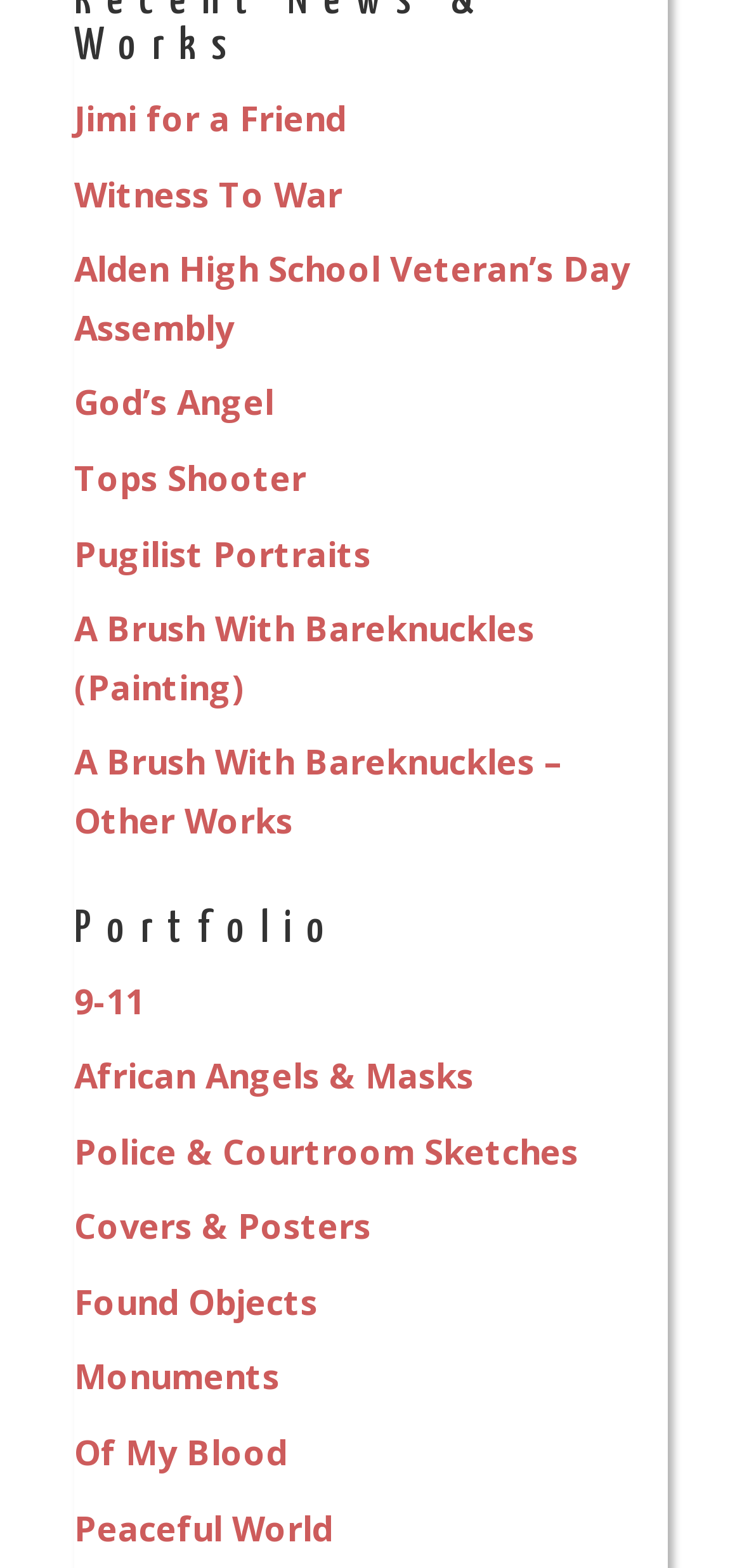Find and provide the bounding box coordinates for the UI element described with: "Witness To War".

[0.1, 0.109, 0.462, 0.138]